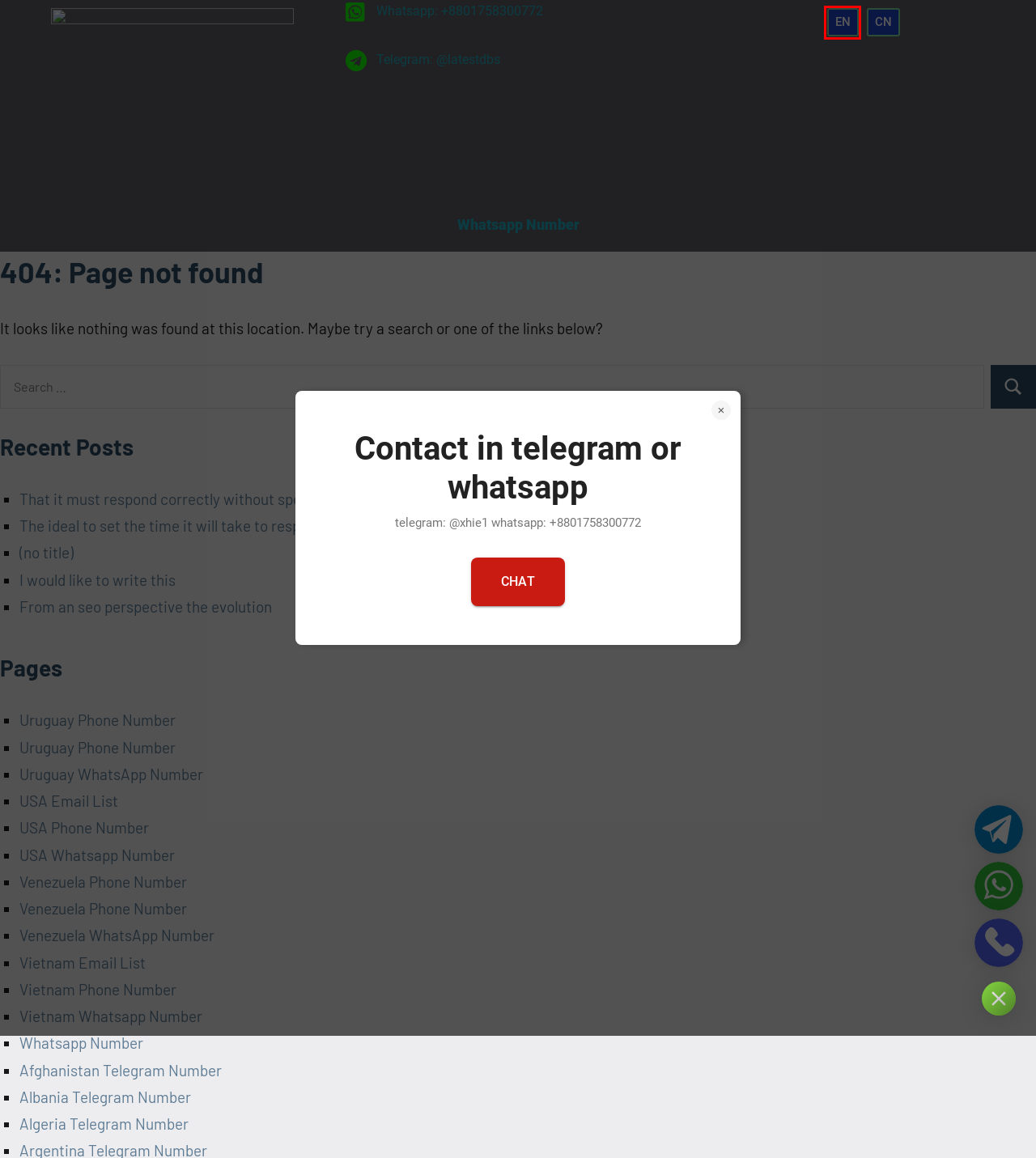Given a webpage screenshot with a red bounding box around a UI element, choose the webpage description that best matches the new webpage after clicking the element within the bounding box. Here are the candidates:
A. Venezuela Phone Number - BTC Email List
B. BTC Email List - BTC Email List
C. WhatsApp Number List | BTC Email List
D. Vietnam Email List - BTC Email List
E. Uruguay WhatsApp Number - BTC Email List
F. Venezuela Phone Number List | BEB Directory
G. Venezuela WhatsApp Number - BTC Email List
H. Algeria Telegram Number - BTC Email List

B